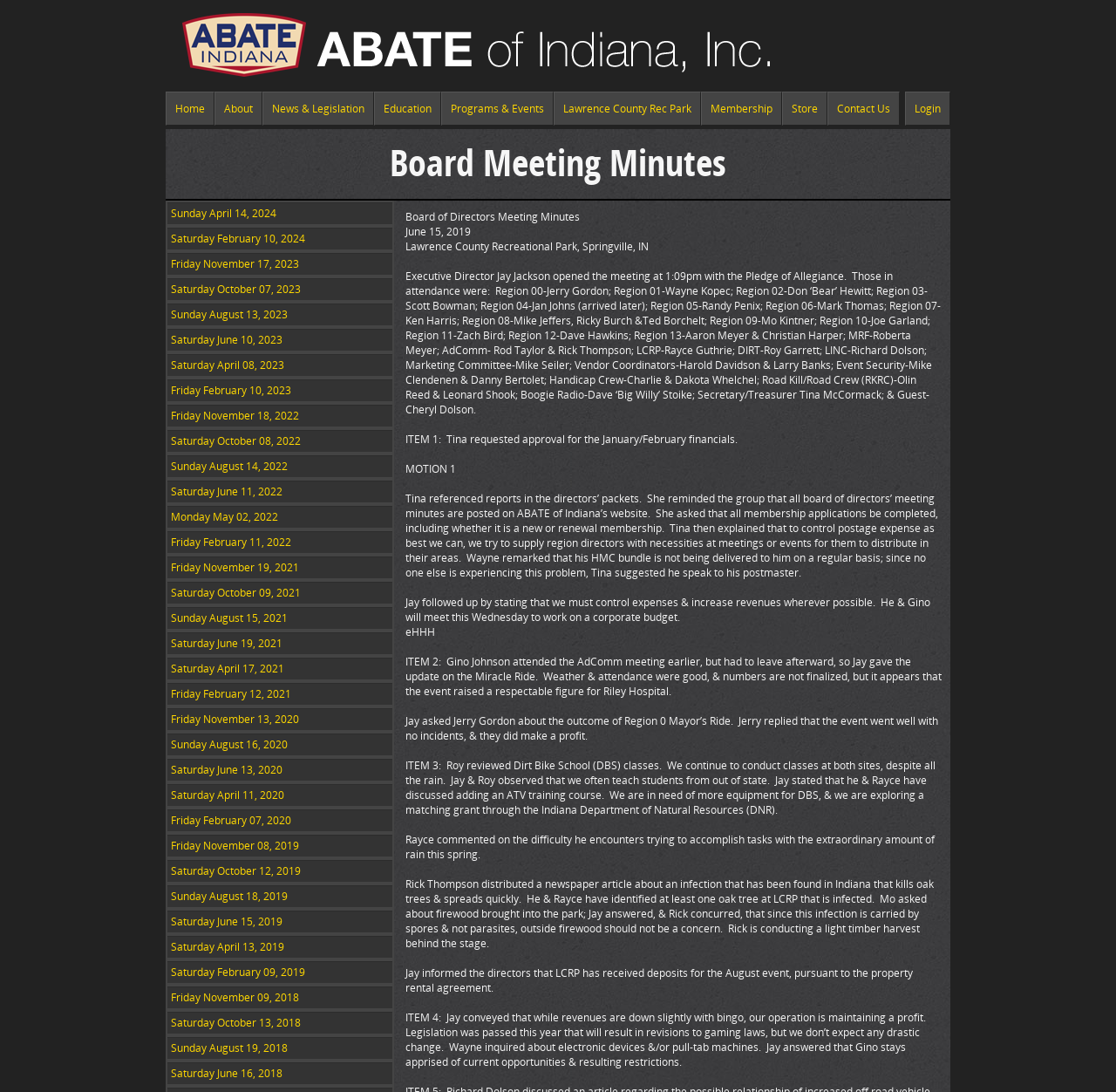Please identify the bounding box coordinates of the clickable element to fulfill the following instruction: "Click the 'Login' link". The coordinates should be four float numbers between 0 and 1, i.e., [left, top, right, bottom].

[0.812, 0.085, 0.851, 0.114]